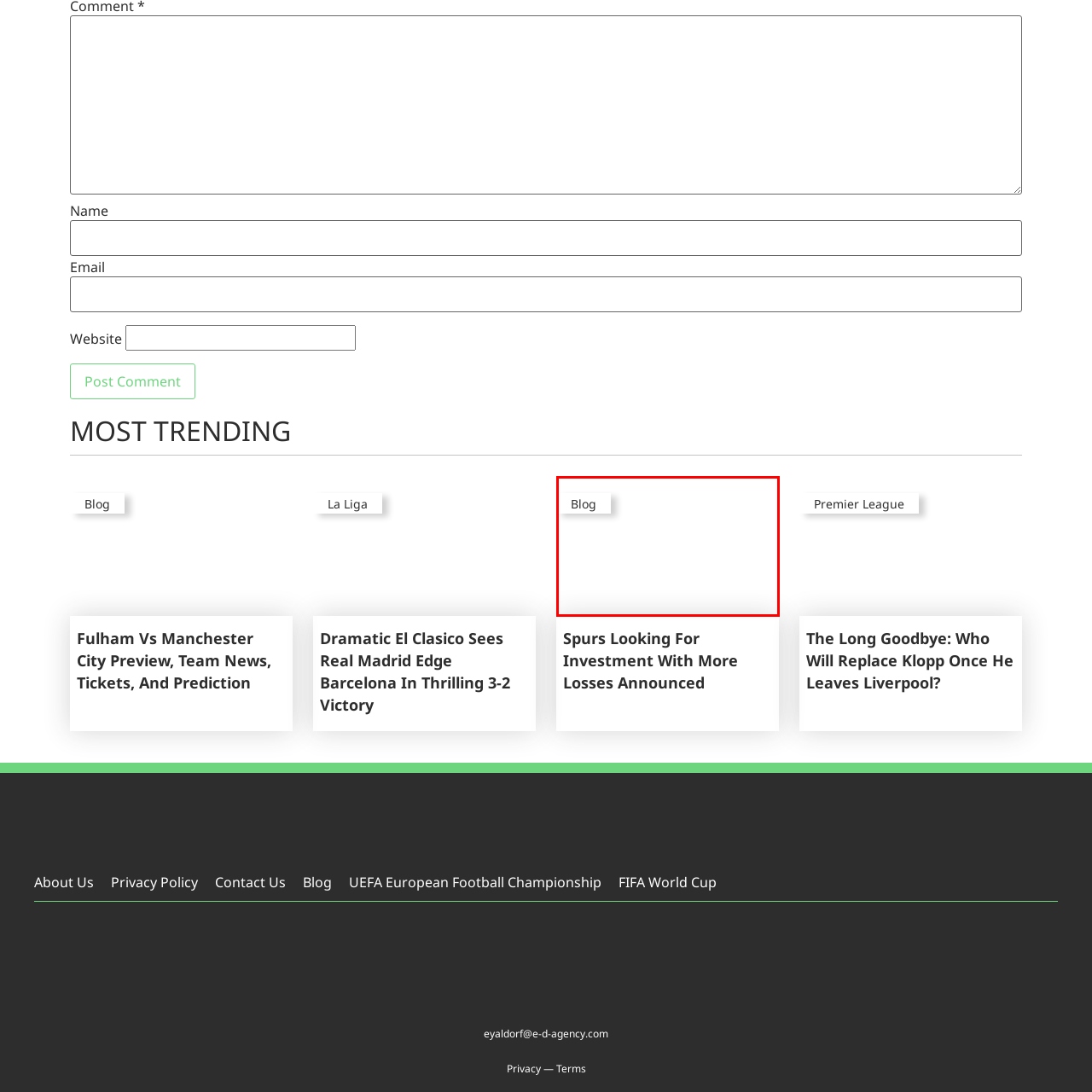Please review the portion of the image contained within the red boundary and provide a detailed answer to the subsequent question, referencing the image: Where is the 'Blog' link positioned?

The 'Blog' link is positioned prominently in the layout, making it easily accessible and visible to users, inviting them to explore further content and stay updated with the latest happenings in the sports world.